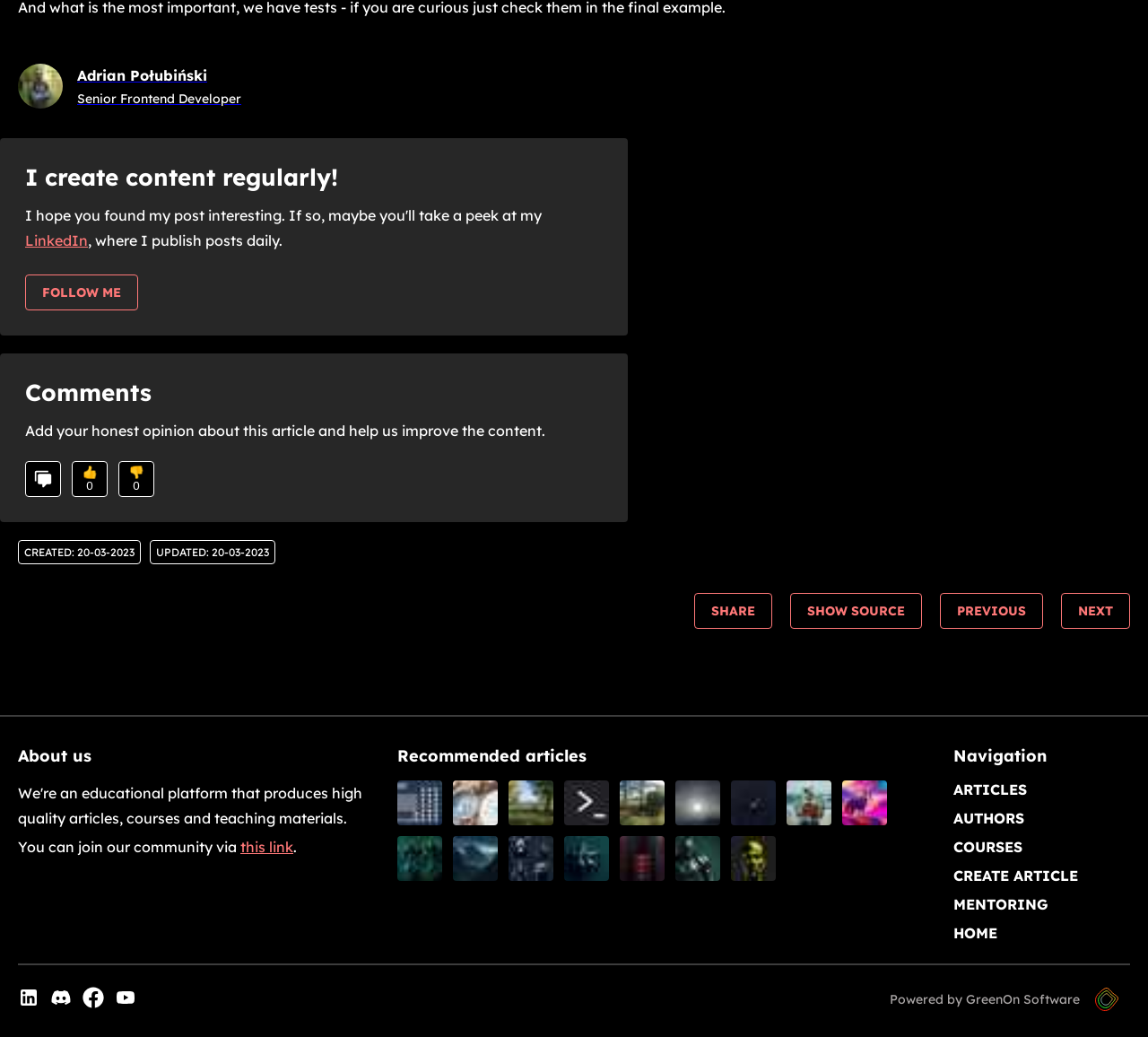Please find the bounding box coordinates of the element that needs to be clicked to perform the following instruction: "Read the article 'Renaming git commits'". The bounding box coordinates should be four float numbers between 0 and 1, represented as [left, top, right, bottom].

[0.346, 0.753, 0.385, 0.796]